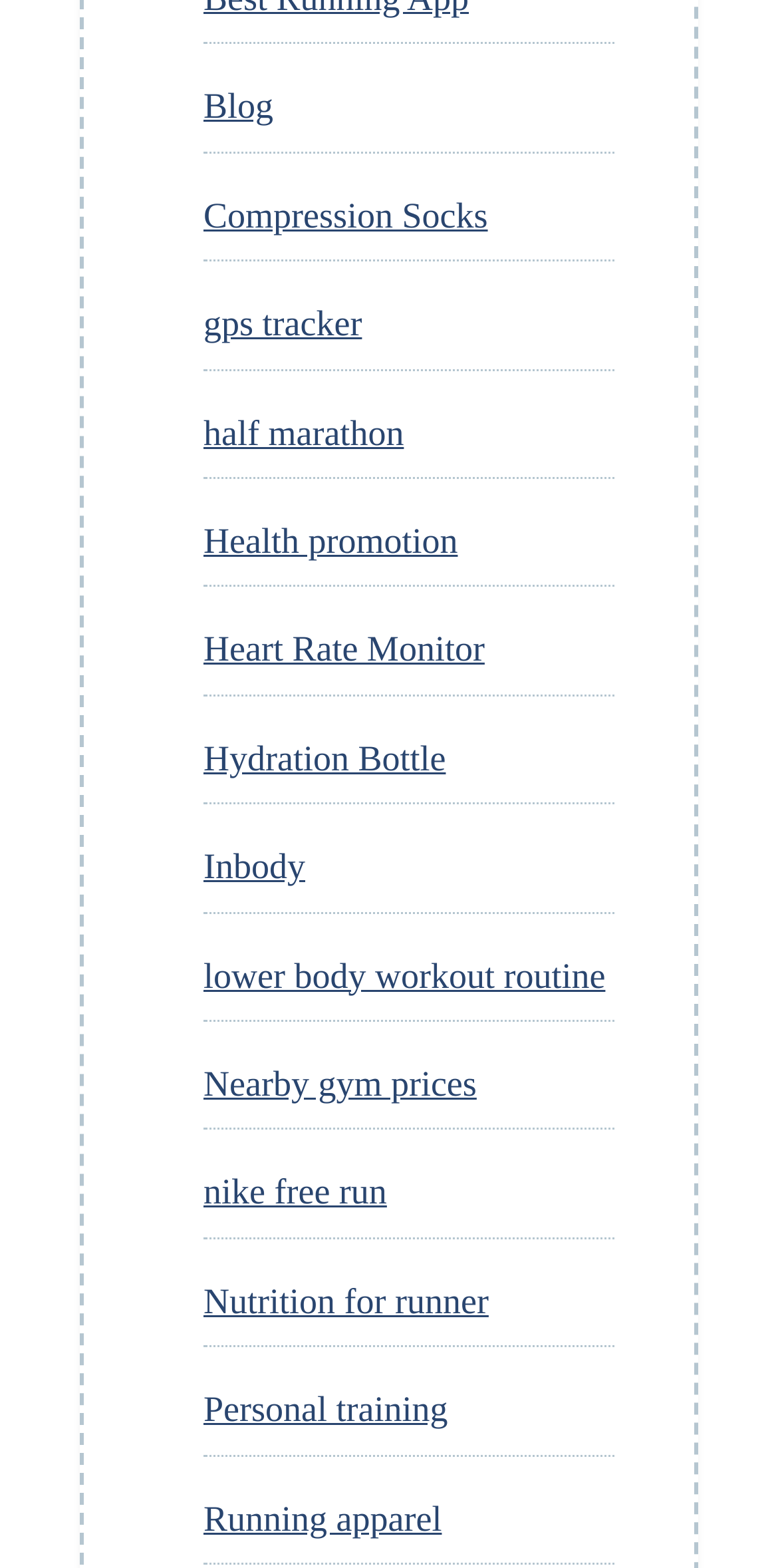Locate the bounding box coordinates of the area you need to click to fulfill this instruction: 'Learn about 'Nutrition for runner''. The coordinates must be in the form of four float numbers ranging from 0 to 1: [left, top, right, bottom].

[0.262, 0.817, 0.628, 0.842]